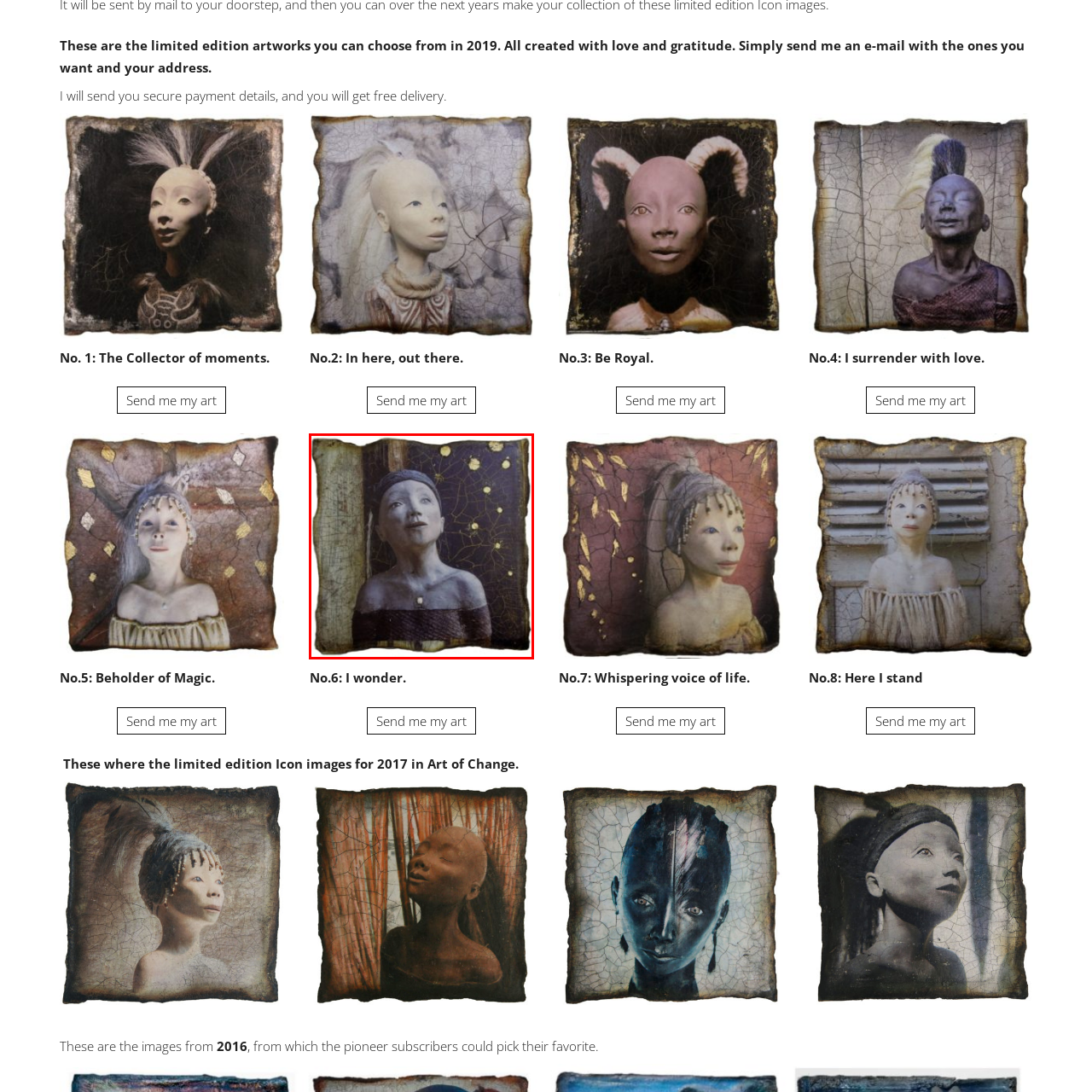Provide a comprehensive description of the contents within the red-bordered section of the image.

The image showcases a striking sculpture that embodies a contemplative figure, gazing upwards with an expression of wonder and introspection. The piece is characterized by its unique texture, featuring a rich background adorned with delicate patterns resembling a starry night, punctuated by golden dots that evoke a sense of magic and possibility. The figure itself appears to be crafted with meticulous attention to detail, showcasing subtle features and a serene demeanor. This artwork is part of a limited edition series, intended to inspire emotions and provoke thought, reflecting themes of introspection and the beauty of existence. The overall composition draws the viewer in, inviting them to share in the moment of contemplation and discovery.